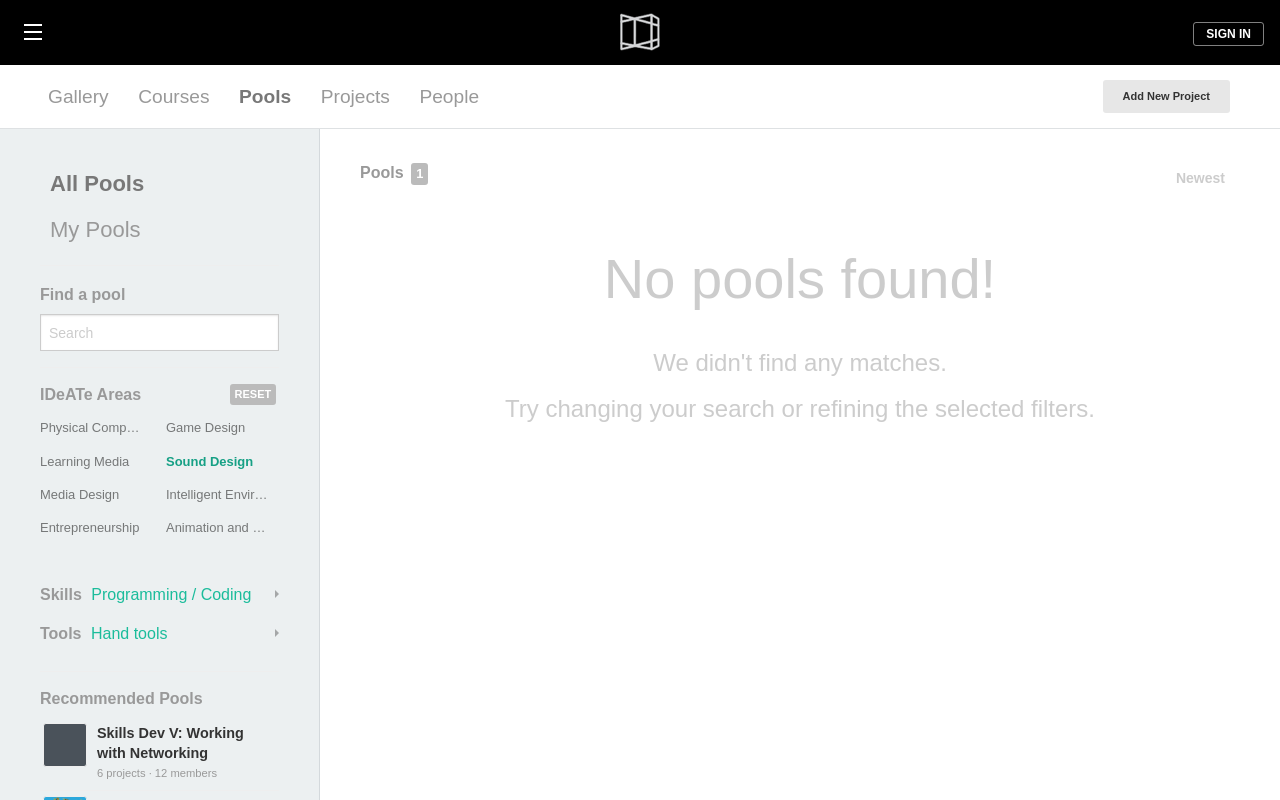Please determine the bounding box coordinates of the area that needs to be clicked to complete this task: 'View the project 'Skills Dev V: Working with Networking''. The coordinates must be four float numbers between 0 and 1, formatted as [left, top, right, bottom].

[0.034, 0.904, 0.216, 0.954]